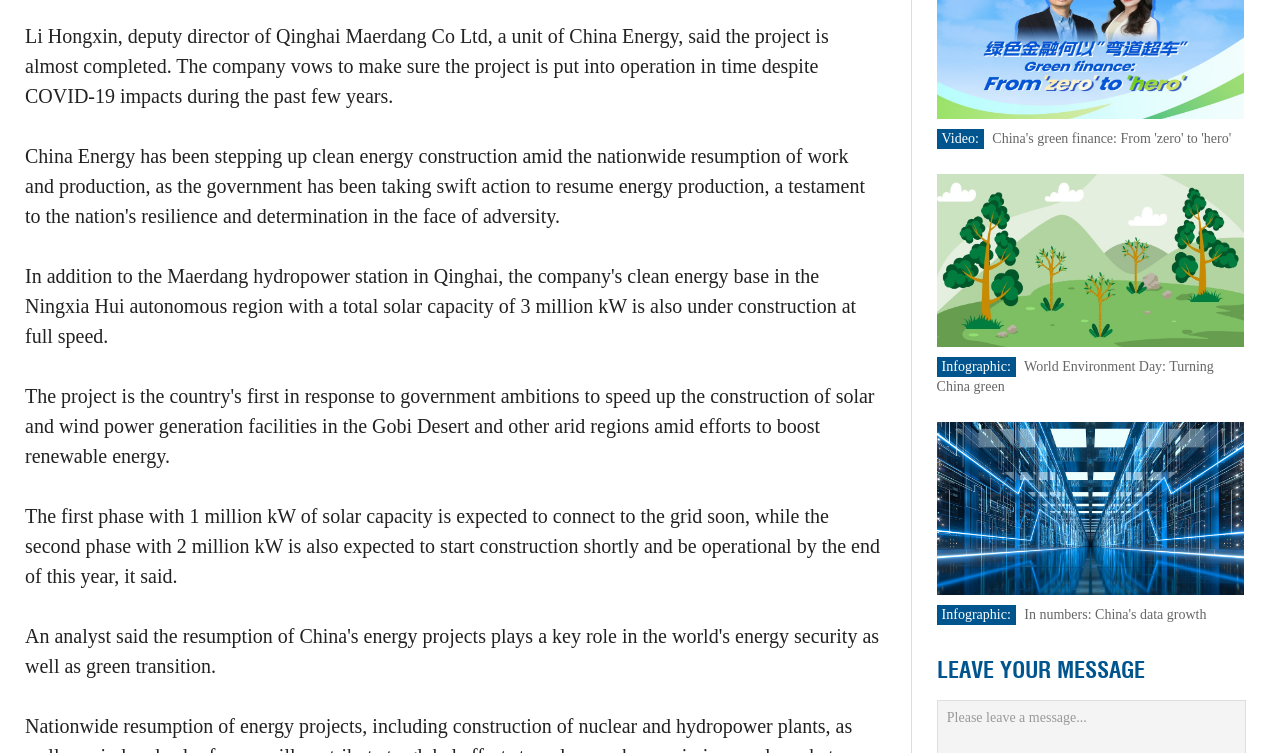How many images are on the webpage?
Answer with a single word or phrase, using the screenshot for reference.

2